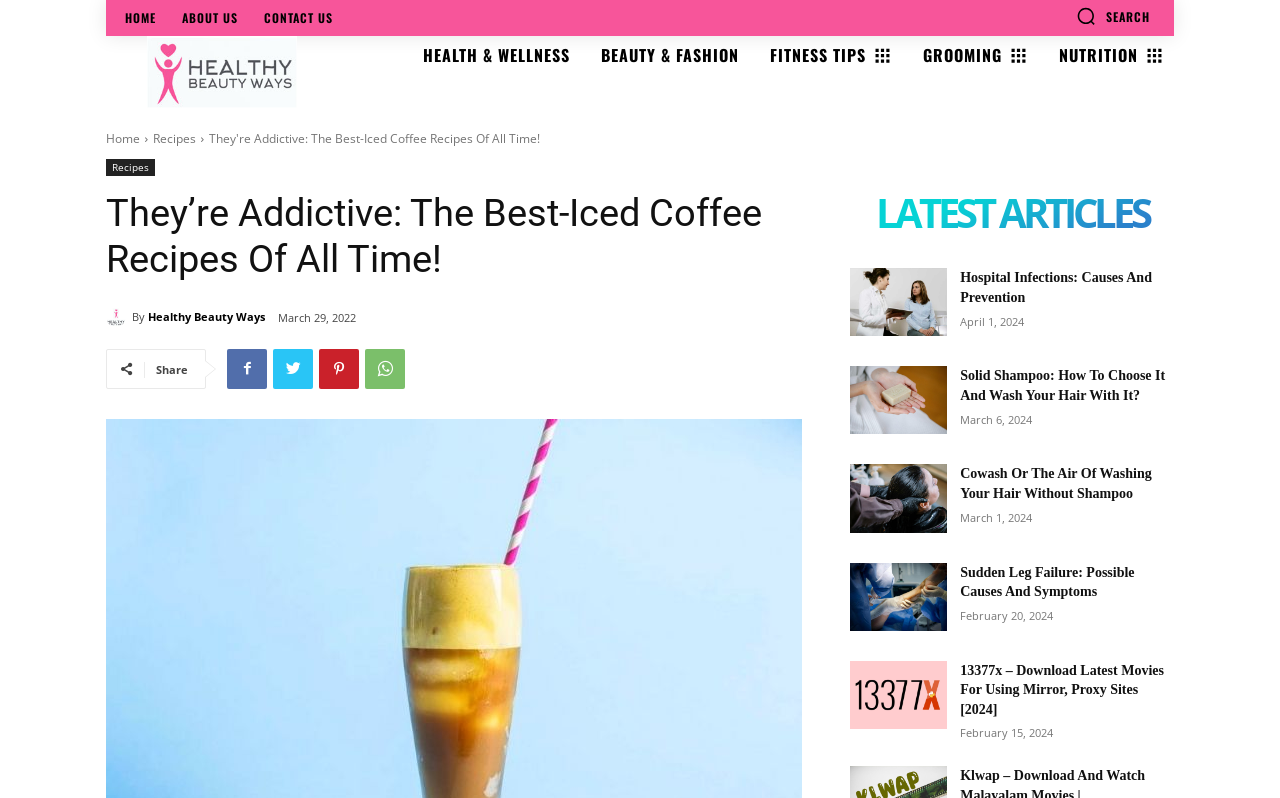Please find the bounding box coordinates of the element's region to be clicked to carry out this instruction: "share the article".

[0.122, 0.453, 0.147, 0.472]